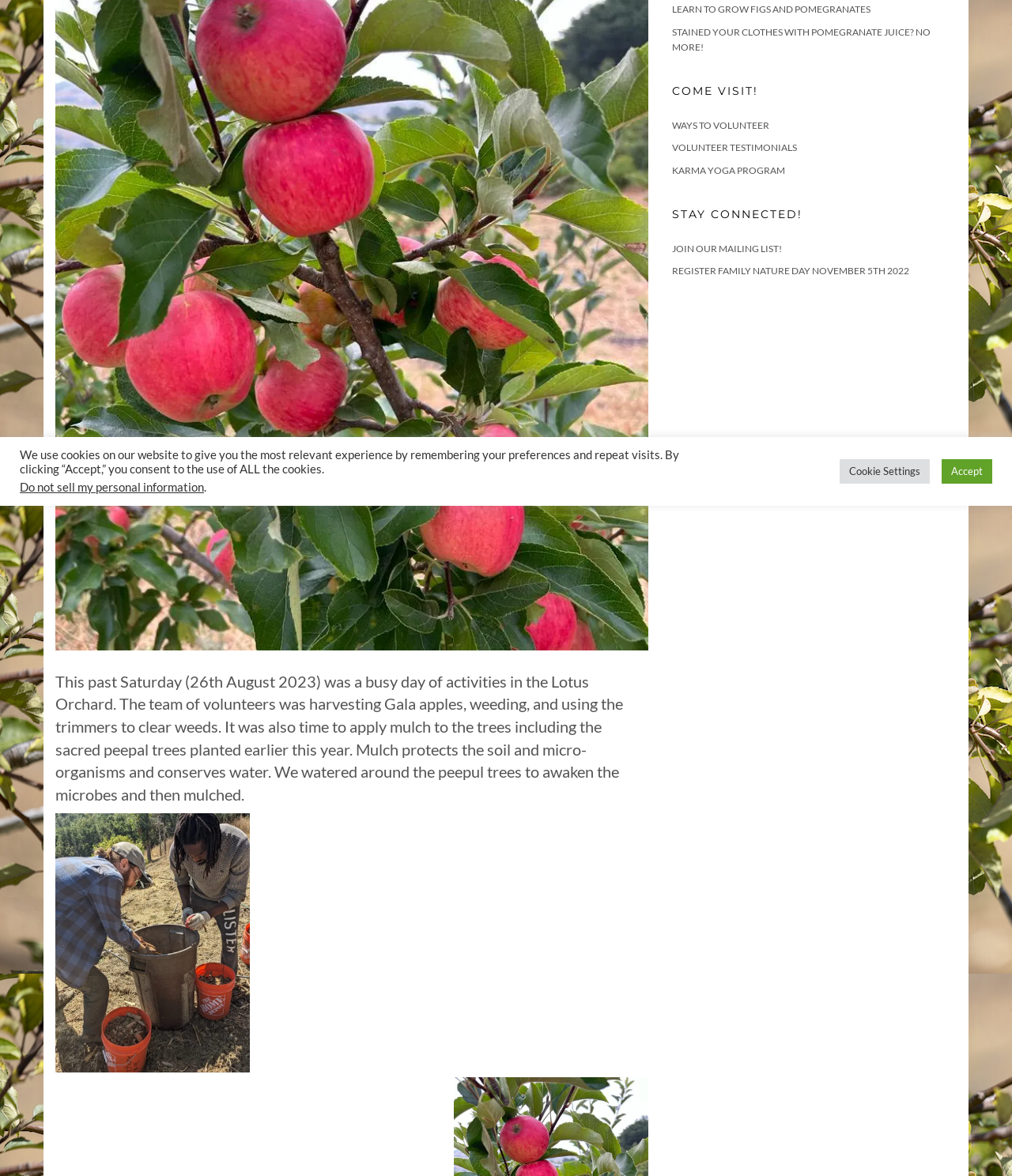Using the provided element description: "Volunteer Testimonials", identify the bounding box coordinates. The coordinates should be four floats between 0 and 1 in the order [left, top, right, bottom].

[0.664, 0.12, 0.788, 0.13]